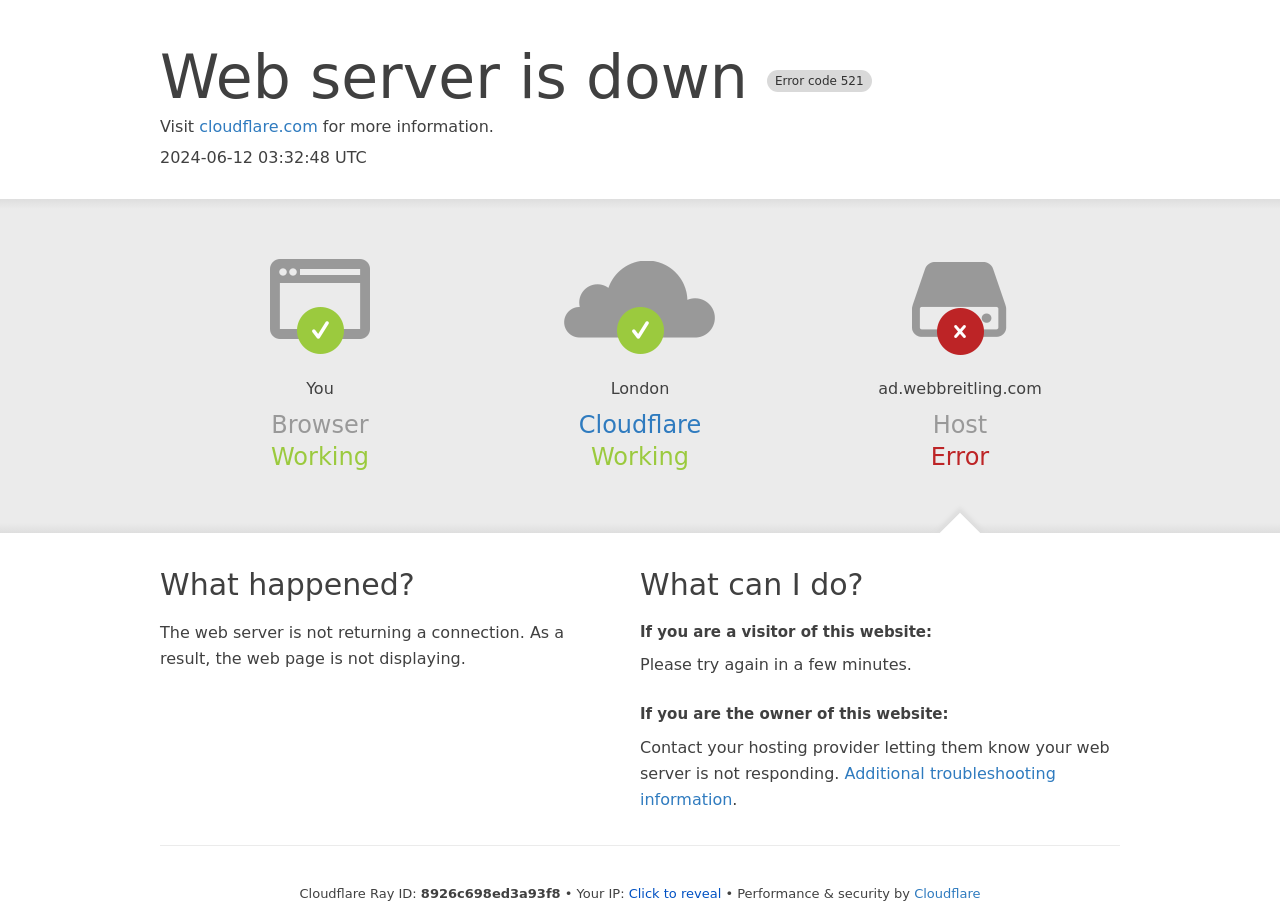What should the owner of the website do?
Provide an in-depth and detailed explanation in response to the question.

According to the section 'What can I do?' on the webpage, if the owner of the website is experiencing this issue, they should contact their hosting provider letting them know that their web server is not responding.